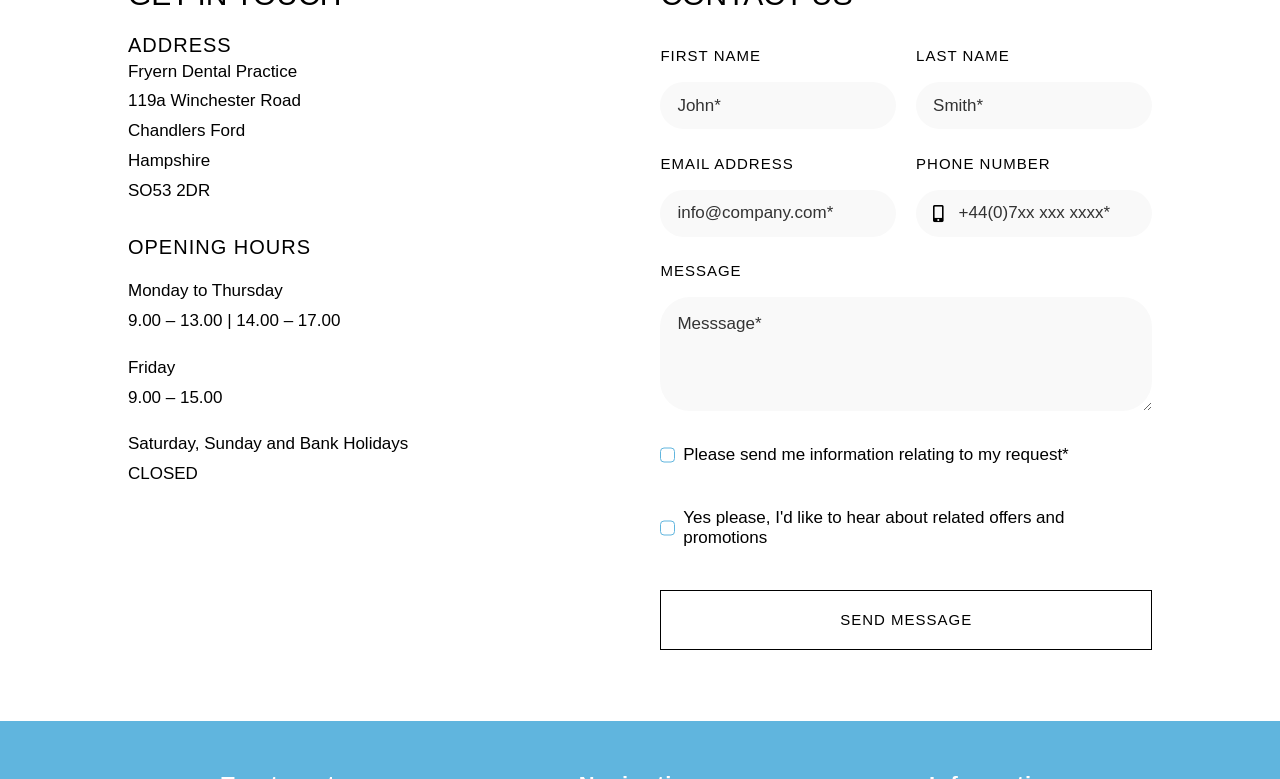Please find the bounding box coordinates of the section that needs to be clicked to achieve this instruction: "Read Canada news".

None